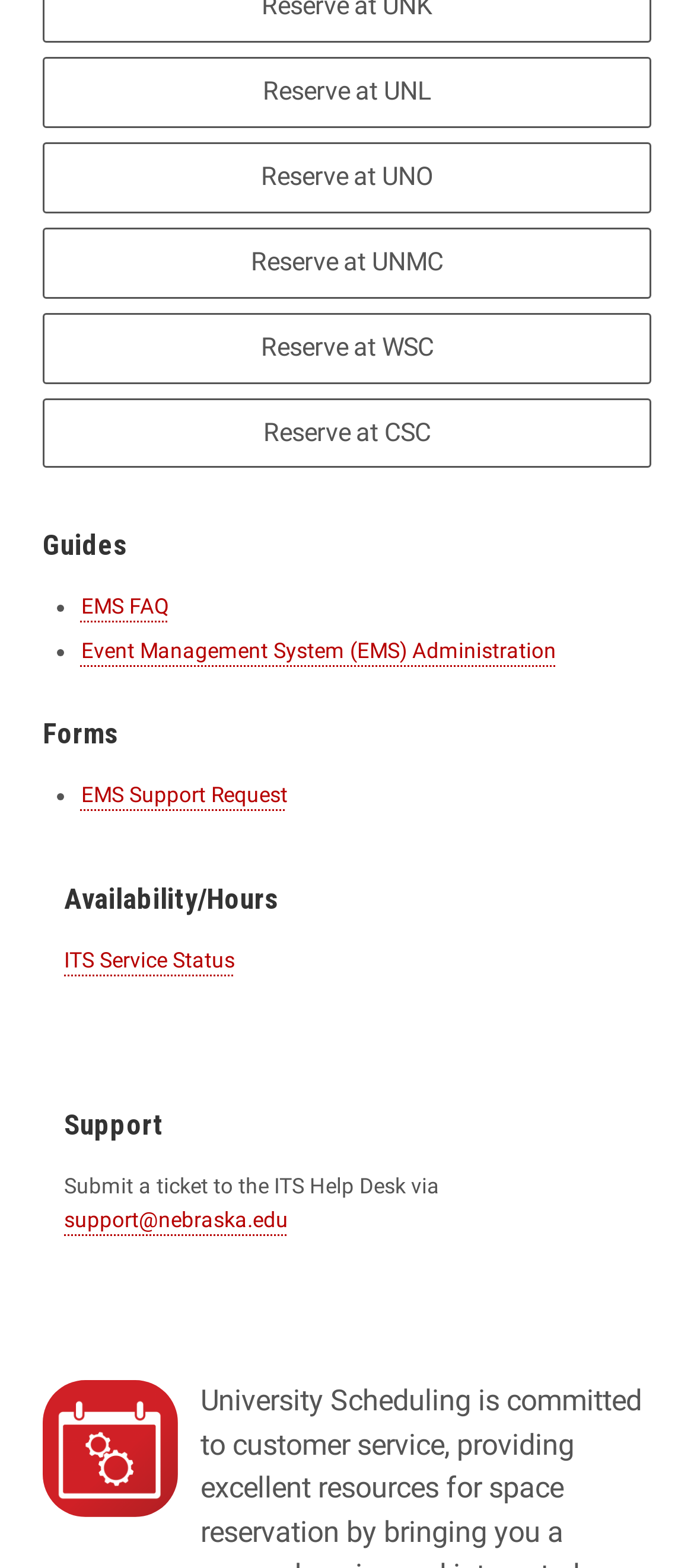Bounding box coordinates are specified in the format (top-left x, top-left y, bottom-right x, bottom-right y). All values are floating point numbers bounded between 0 and 1. Please provide the bounding box coordinate of the region this sentence describes: alt="Legal Issues" name="NavigationButton134"

None